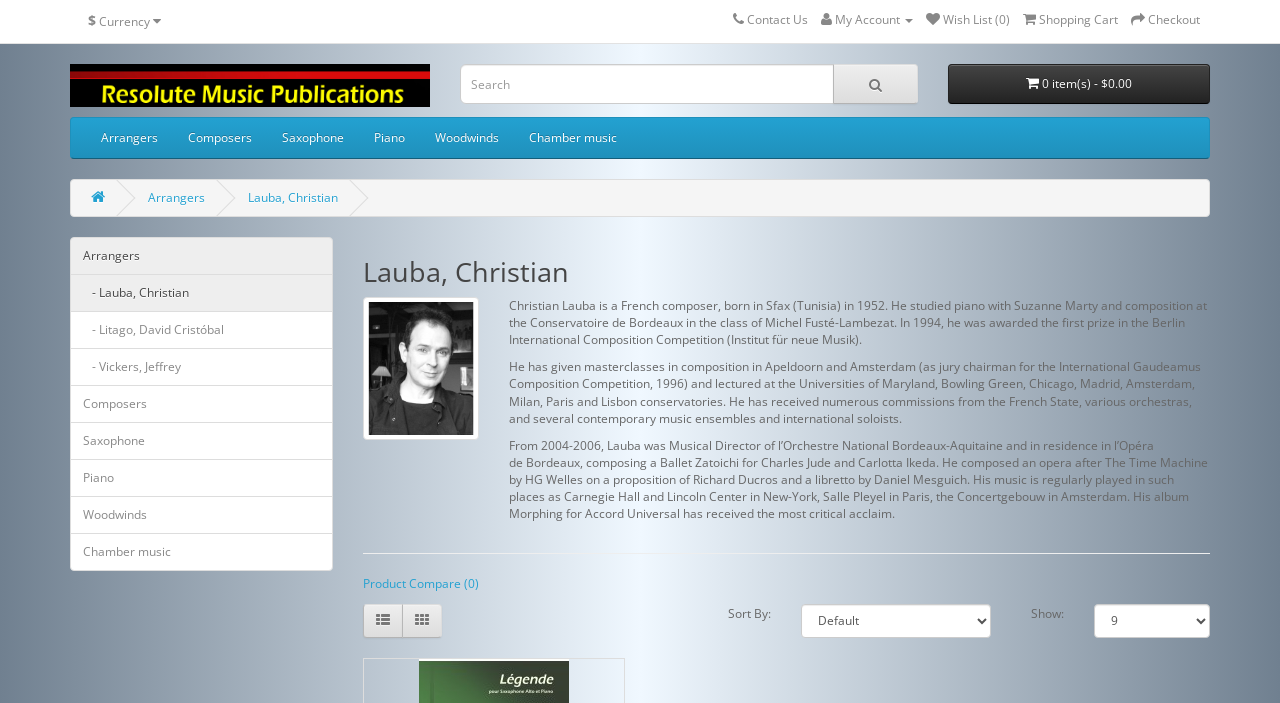What is the currency used on this webpage?
Please provide a detailed and comprehensive answer to the question.

I found this answer by looking at the button element '$ Currency ' which suggests that the currency used on this webpage is US dollars.